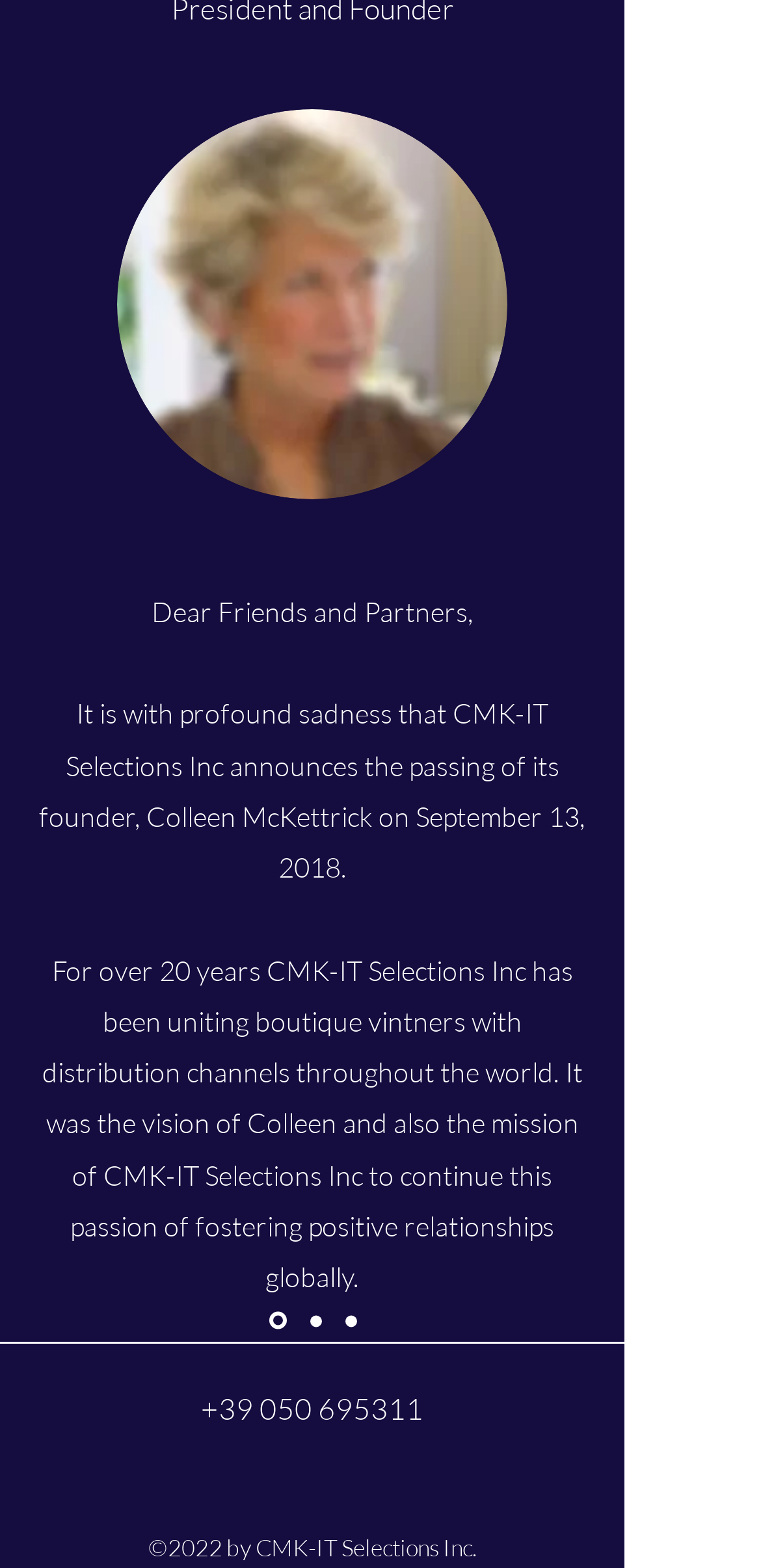Please give a succinct answer to the question in one word or phrase:
What is the name of the company that owns the copyright?

CMK-IT Selections Inc